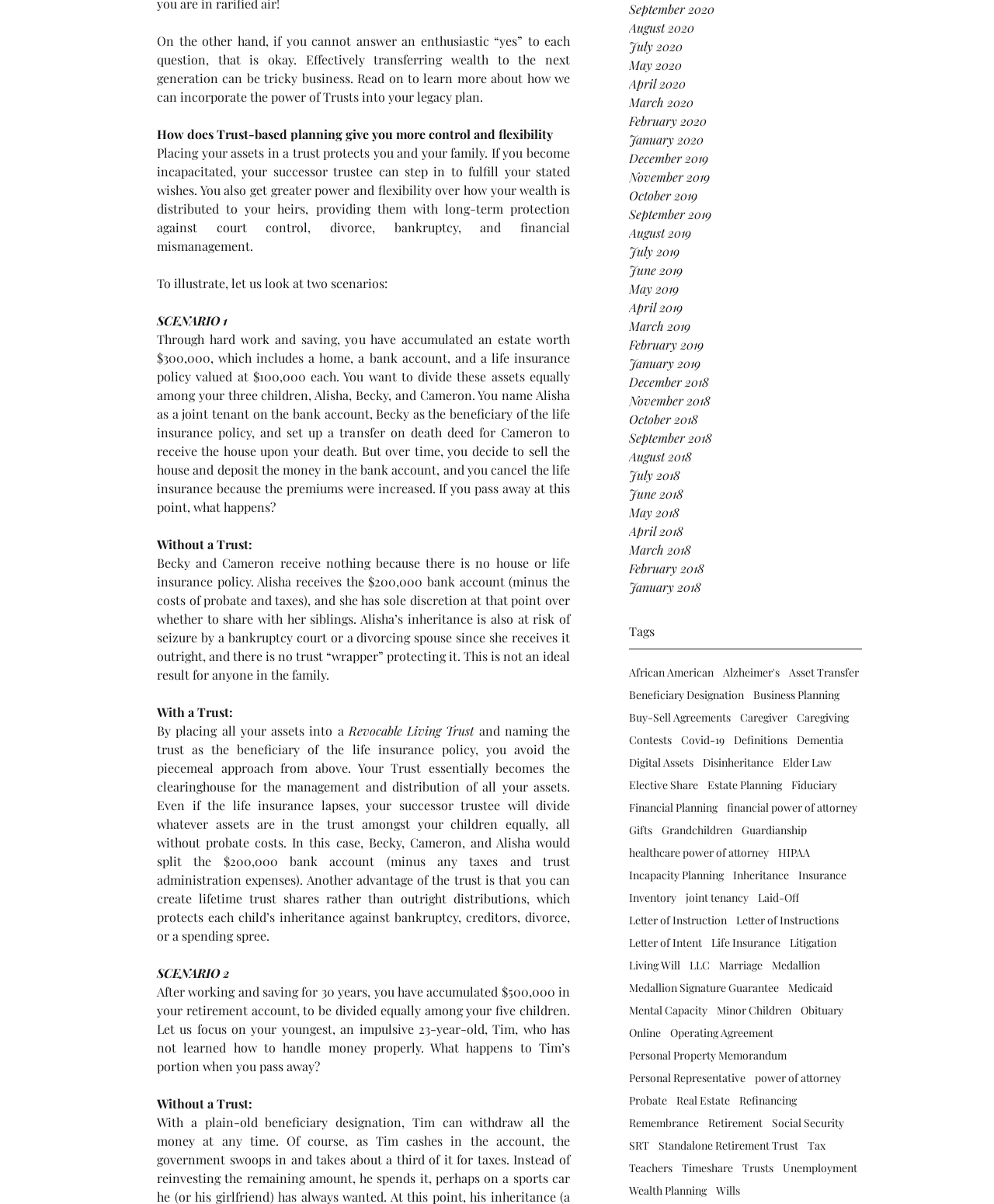Pinpoint the bounding box coordinates of the clickable element needed to complete the instruction: "Learn about Estate Planning". The coordinates should be provided as four float numbers between 0 and 1: [left, top, right, bottom].

[0.712, 0.646, 0.787, 0.657]